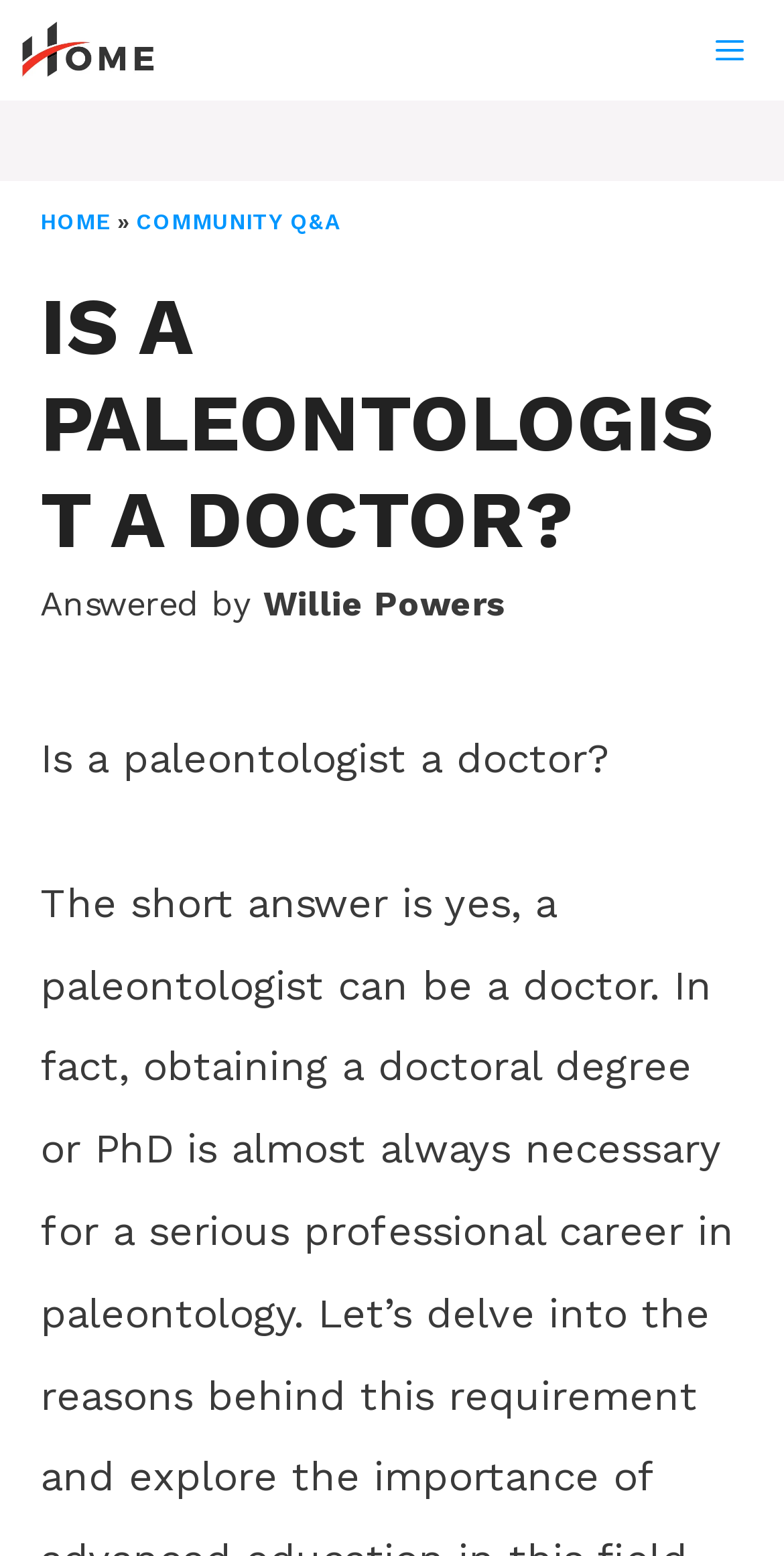Locate the bounding box coordinates of the UI element described by: "Community Q&A". The bounding box coordinates should consist of four float numbers between 0 and 1, i.e., [left, top, right, bottom].

[0.174, 0.134, 0.433, 0.151]